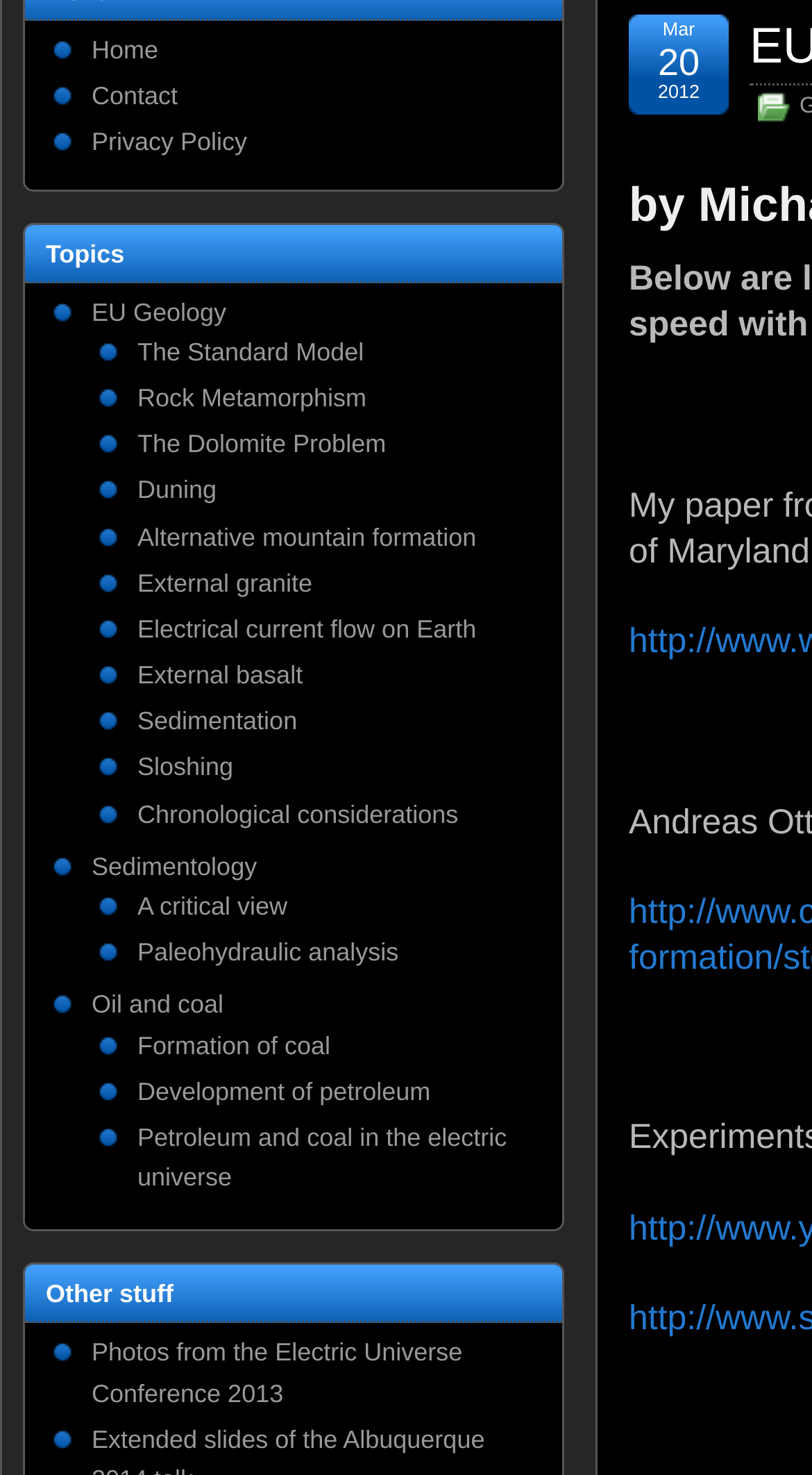Identify the bounding box of the UI component described as: "Contact".

[0.113, 0.055, 0.219, 0.075]